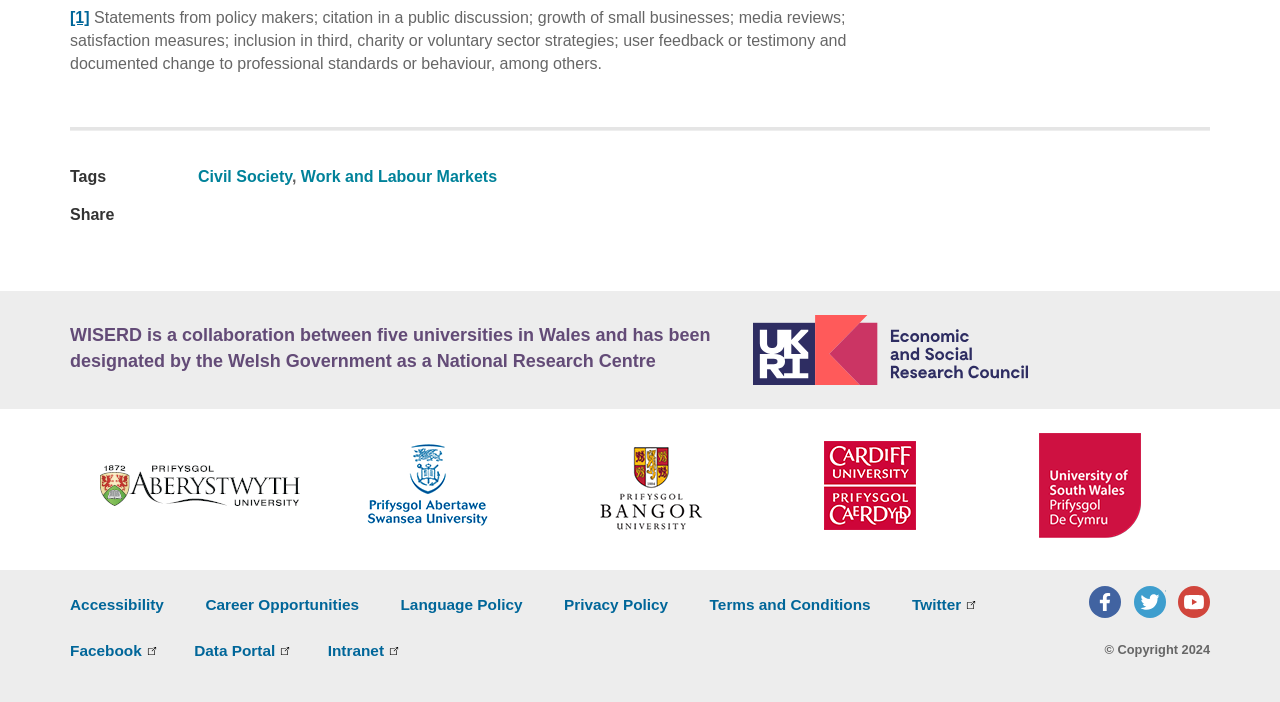Using the description: "Twitter", identify the bounding box of the corresponding UI element in the screenshot.

[0.713, 0.849, 0.755, 0.874]